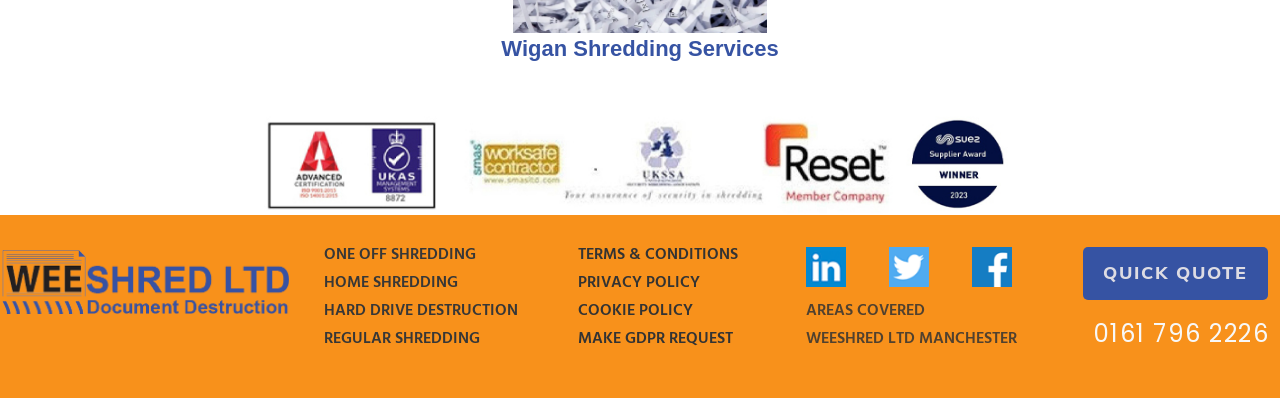Please give a succinct answer to the question in one word or phrase:
What is the main service offered by Wigan Shredding Services?

Shredding services